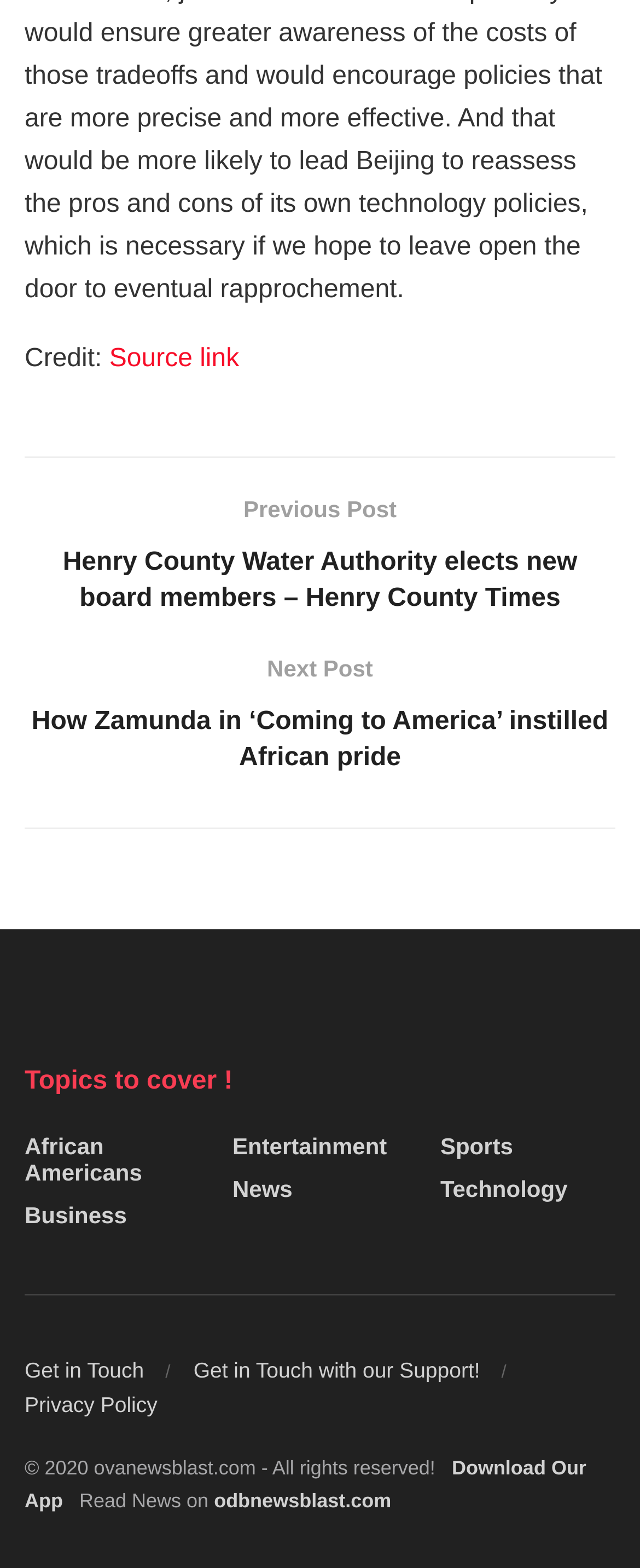Pinpoint the bounding box coordinates of the clickable element needed to complete the instruction: "Download the app". The coordinates should be provided as four float numbers between 0 and 1: [left, top, right, bottom].

[0.038, 0.928, 0.916, 0.964]